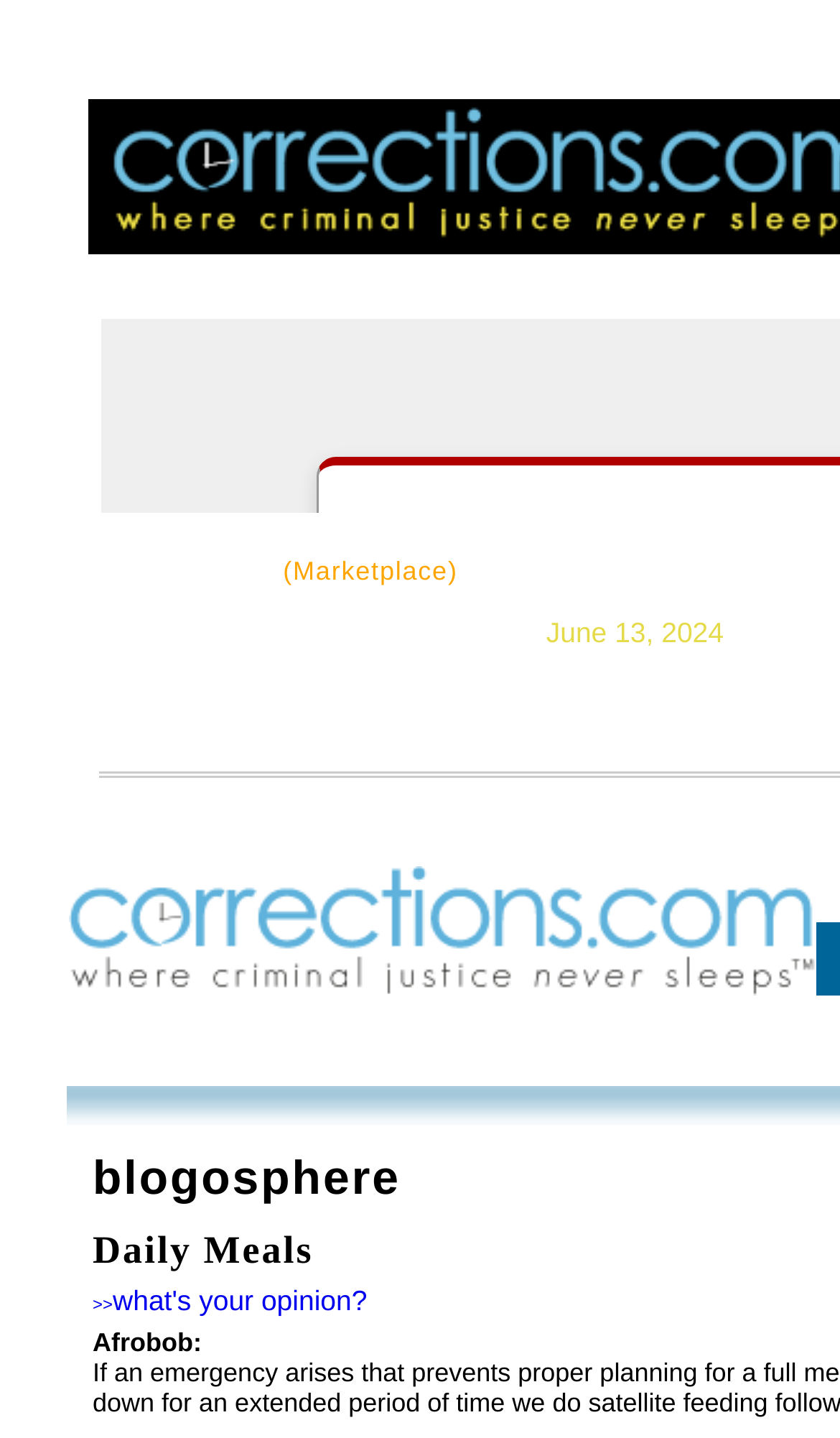Summarize the webpage with a detailed and informative caption.

The webpage is dedicated to corrections, specifically jails and prisons, and appears to be an online community with a marketplace and resources. At the top, there is a navigation menu with five links: "CorrectSource (Marketplace)", "Resources", and "News", separated by vertical lines. 

Below the navigation menu, there is a date displayed, "June 13, 2024". 

On the lower part of the page, there is a section that seems to be related to user opinions or discussions. It starts with a link ">>what's your opinion?" and is followed by a text "Afrobob:".